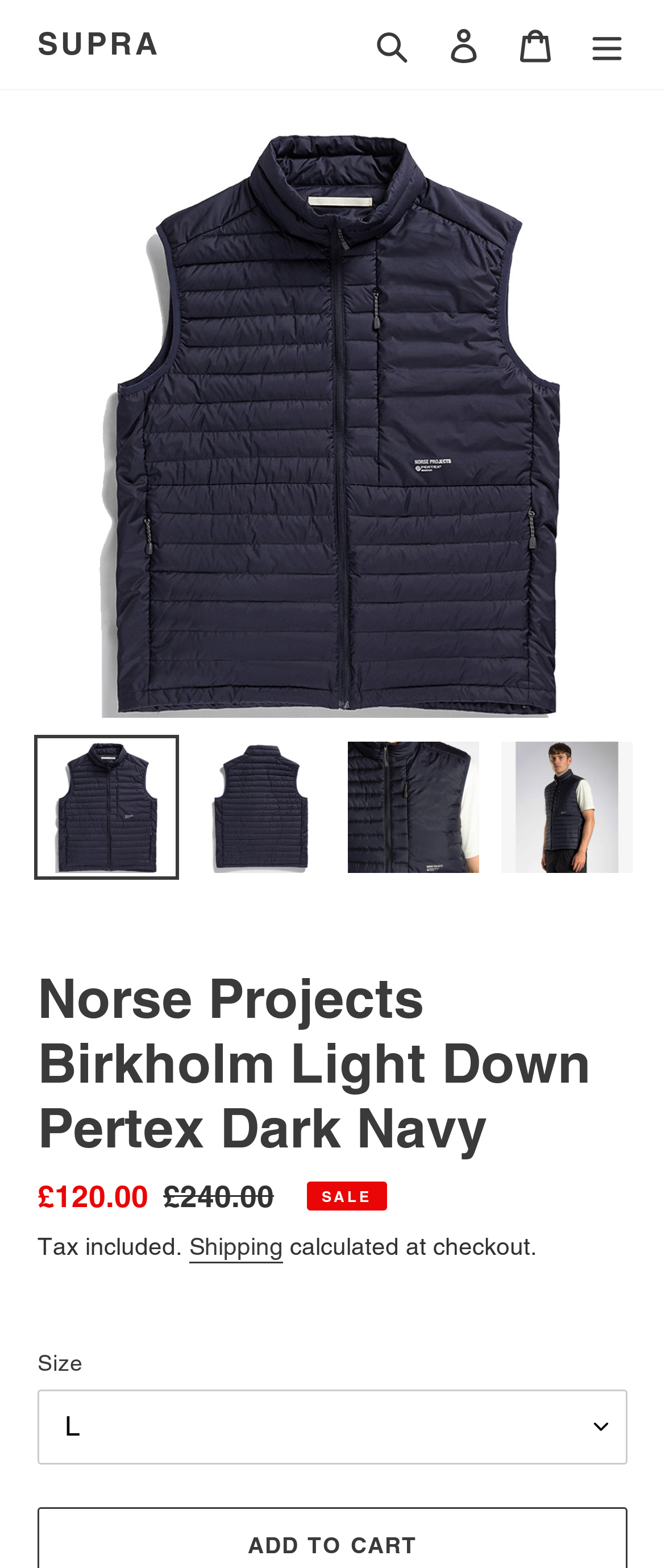Using the description "Shipping", predict the bounding box of the relevant HTML element.

[0.285, 0.787, 0.426, 0.806]